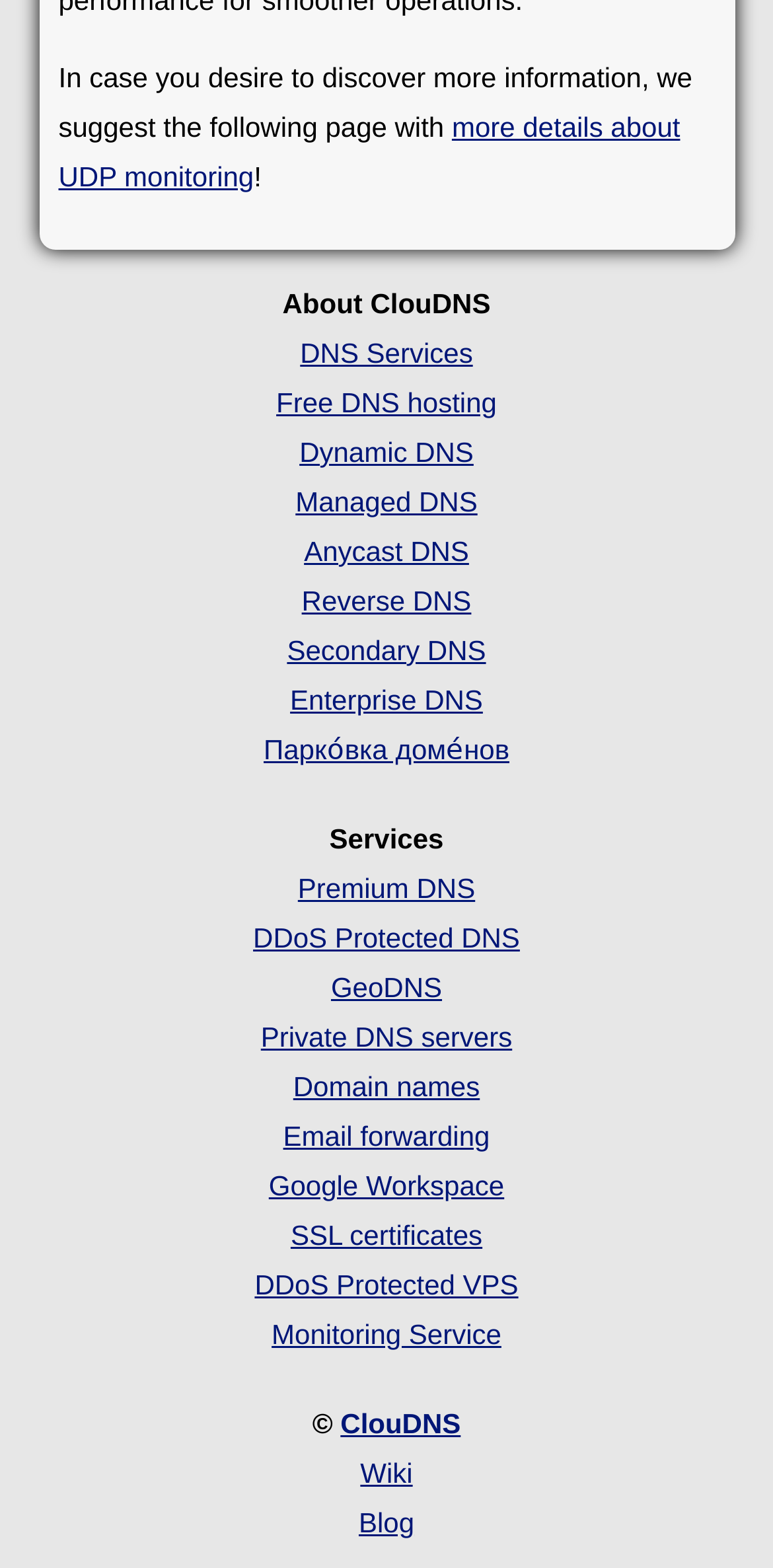Using the element description: "Blog", determine the bounding box coordinates. The coordinates should be in the format [left, top, right, bottom], with values between 0 and 1.

[0.464, 0.961, 0.536, 0.981]